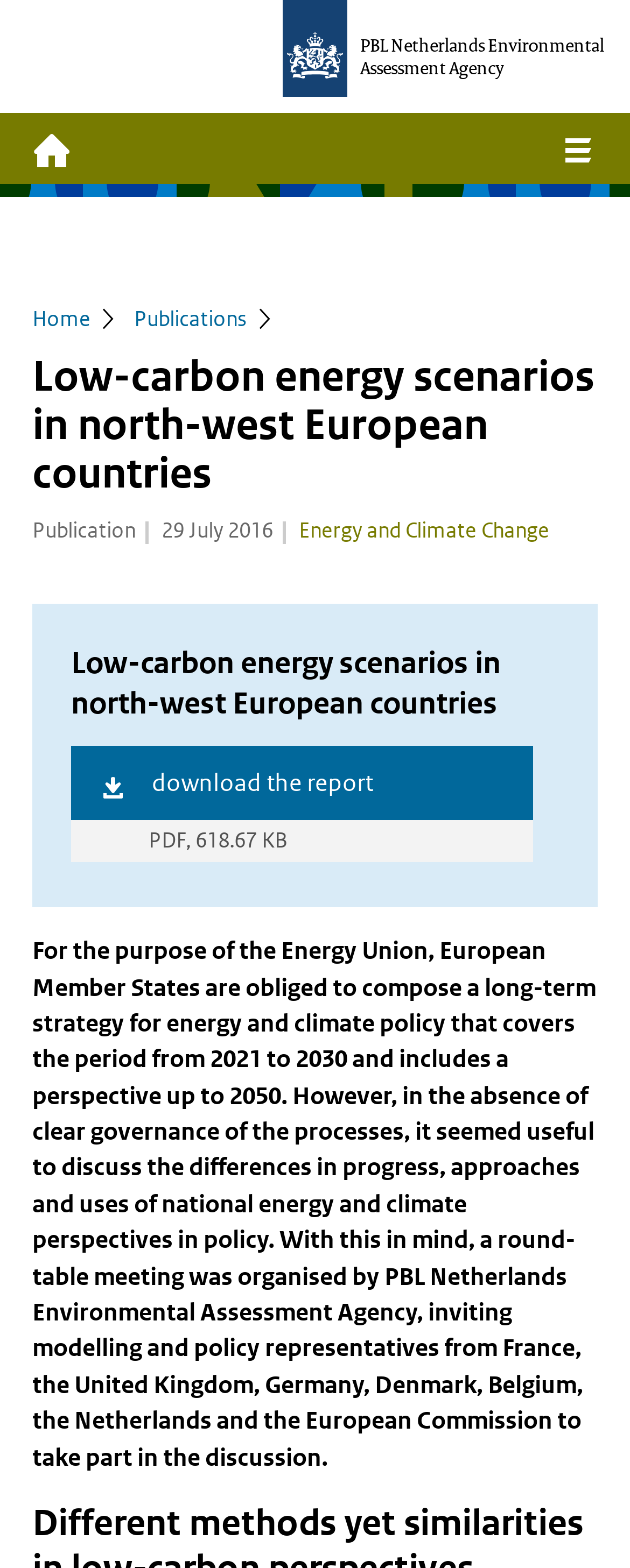Please mark the bounding box coordinates of the area that should be clicked to carry out the instruction: "Go to PBL Netherlands Environmental Assessment Agency homepage".

[0.449, 0.0, 0.551, 0.072]